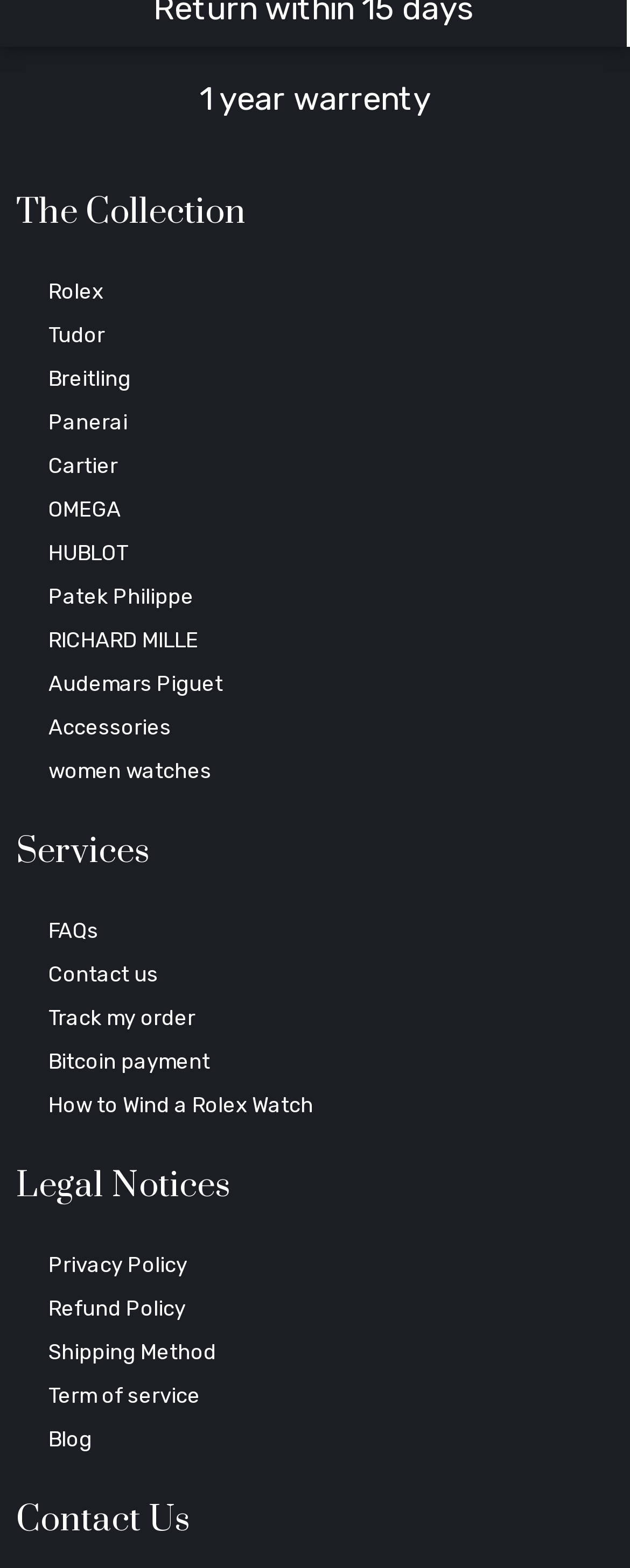Based on the image, provide a detailed and complete answer to the question: 
What is the last service mentioned?

The services section on the webpage lists several services, including FAQs, Contact us, Track my order, and others. The last service mentioned in this section is 'Track my order'.